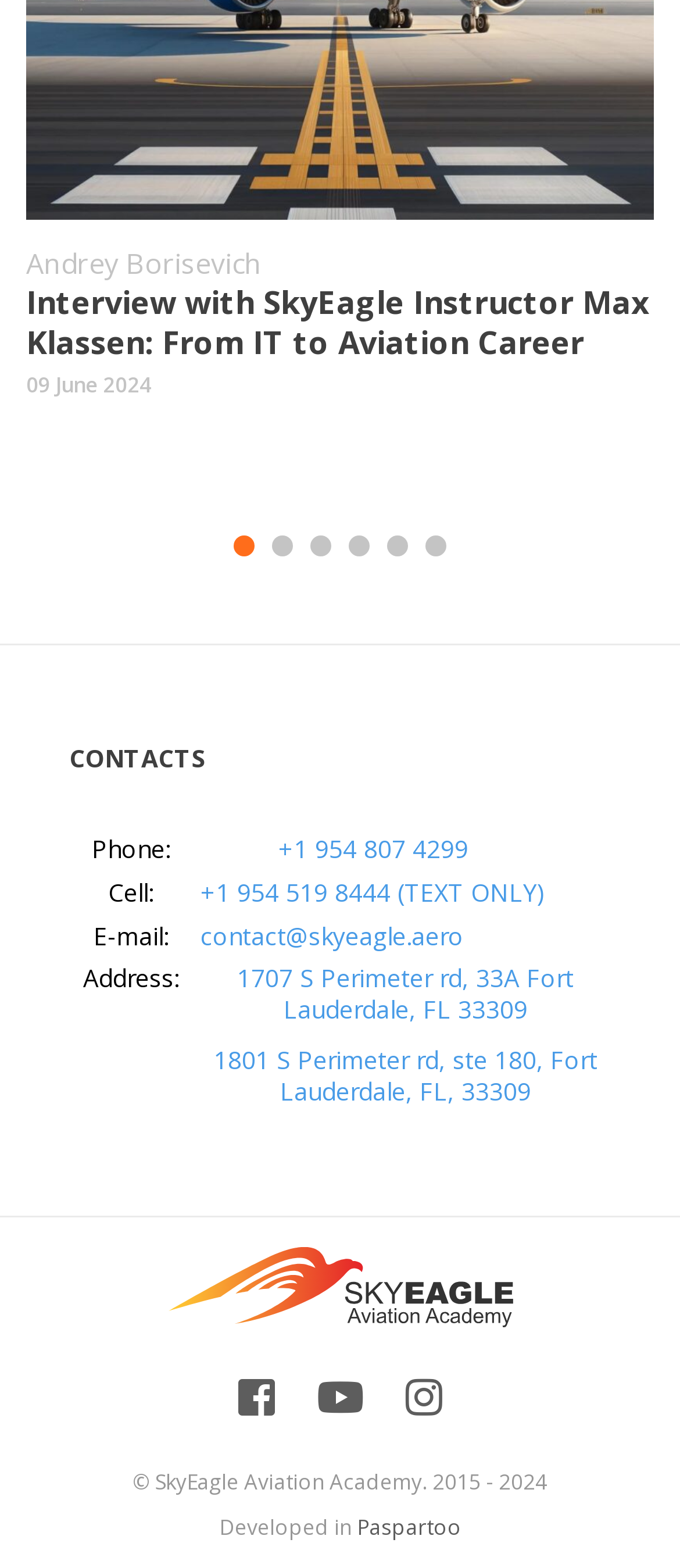Please determine the bounding box coordinates of the section I need to click to accomplish this instruction: "Select the second tab".

[0.4, 0.342, 0.431, 0.355]